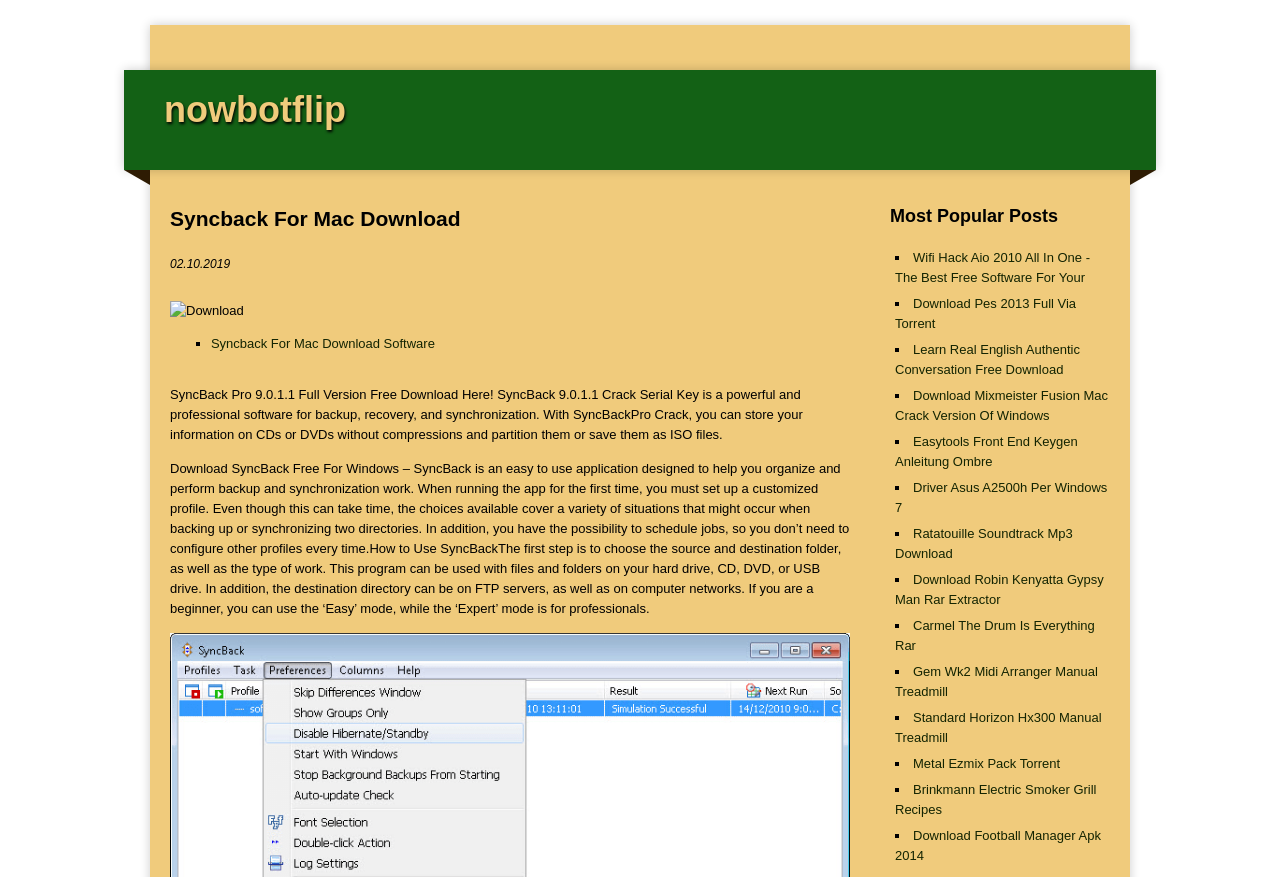Provide a single word or phrase to answer the given question: 
What is the 'Easy' mode for?

Beginners